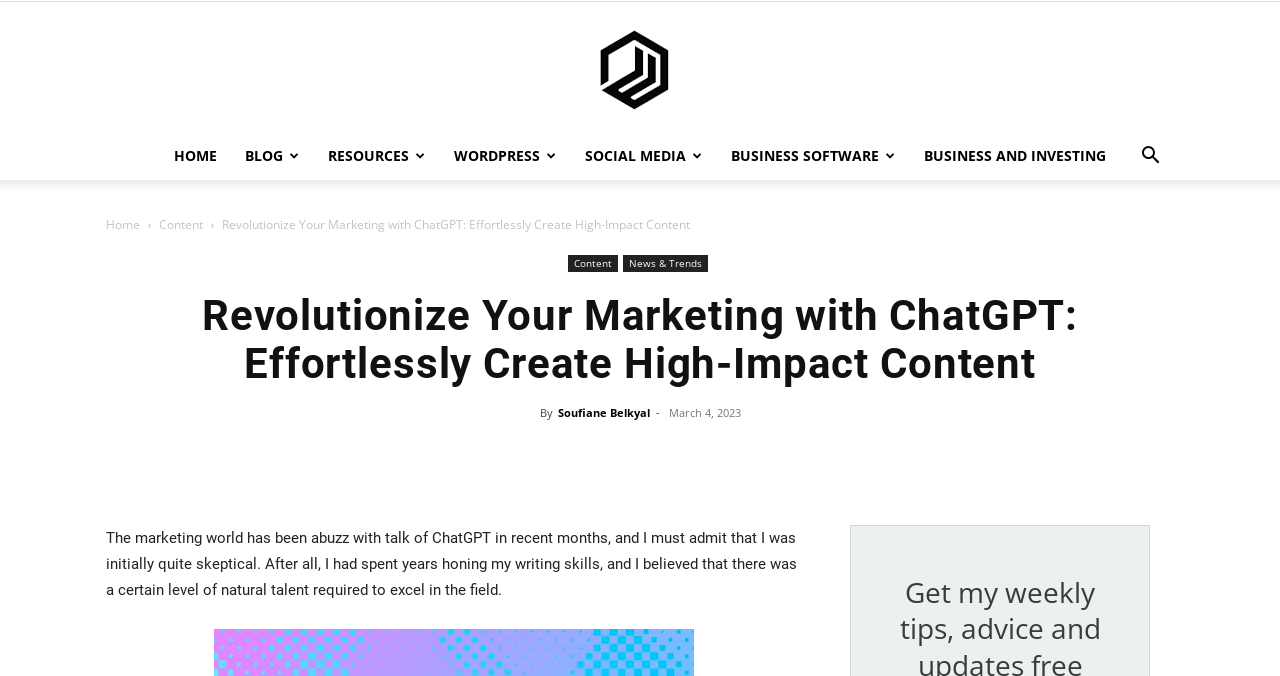Specify the bounding box coordinates of the element's area that should be clicked to execute the given instruction: "Click on the 'Send Me an E-mail' link". The coordinates should be four float numbers between 0 and 1, i.e., [left, top, right, bottom].

None